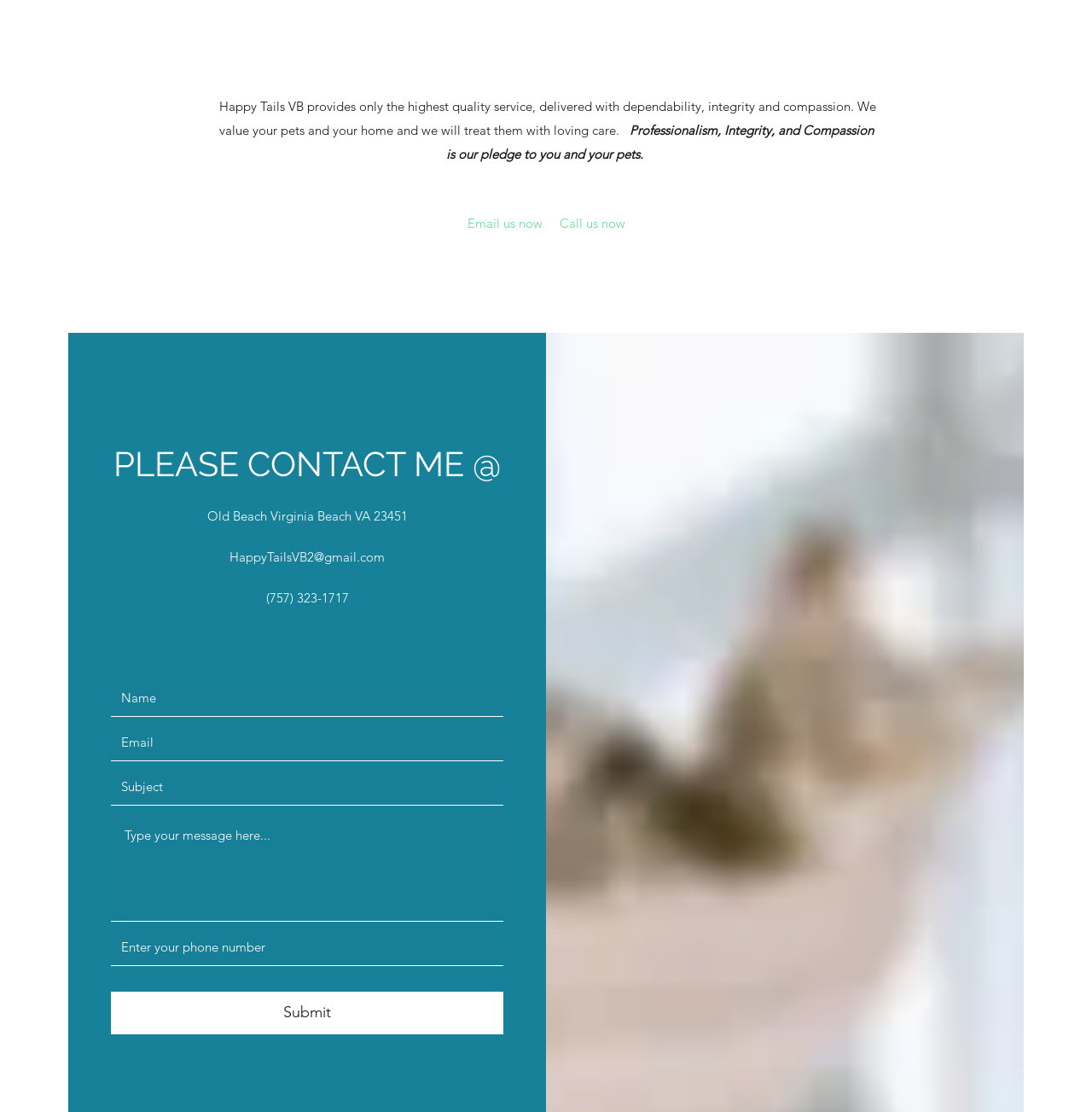What is the phone number to contact the business?
Answer the question with a thorough and detailed explanation.

I found the phone number by looking at the text '(757) 323-1717' which is located below the 'PLEASE CONTACT ME @' heading and next to the email address.